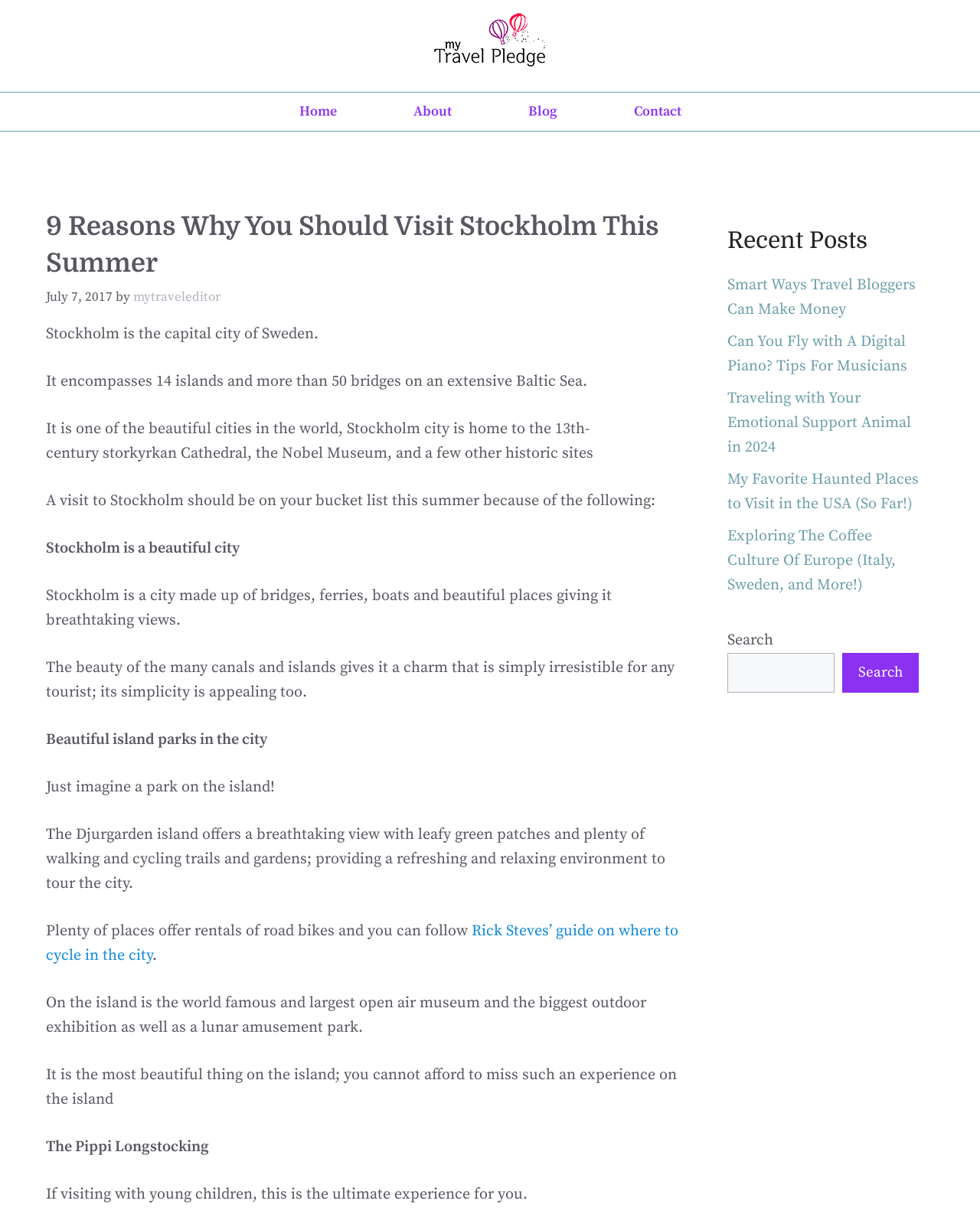Explain the webpage in detail, including its primary components.

The webpage is about Stockholm, the capital city of Sweden, and presents 9 reasons why one should visit the city during the summer. At the top, there is a banner with a link to "My Travel Pledge" and an image with the same name. Below the banner, there is a navigation menu with links to "Home", "About", "Blog", and "Contact".

The main content of the webpage is divided into sections. The first section has a heading that reads "9 Reasons Why You Should Visit Stockholm This Summer" and is followed by a brief introduction to Stockholm, describing it as a beautiful city with 14 islands and more than 50 bridges. The introduction also mentions the city's historic sites, including the 13th-century Storkyrkan Cathedral and the Nobel Museum.

The subsequent sections present the 9 reasons to visit Stockholm, each with a brief description. These reasons include the city's beauty, its charm, the beauty of its canals and islands, the presence of beautiful island parks, and the availability of cycling trails and gardens. One of the sections mentions the Djurgarden island, which offers a breathtaking view with leafy green patches and plenty of walking and cycling trails.

The webpage also has a section that mentions the world-famous open-air museum and the largest outdoor exhibition on the Djurgarden island, as well as a lunar amusement park. Additionally, there is a mention of the Pippi Longstocking experience, which is suitable for young children.

On the right side of the webpage, there are three complementary sections. The first section has a heading that reads "Recent Posts" and lists five links to recent blog posts, including "Smart Ways Travel Bloggers Can Make Money" and "Exploring The Coffee Culture Of Europe (Italy, Sweden, and More!)". The second section has a search function, and the third section is empty.